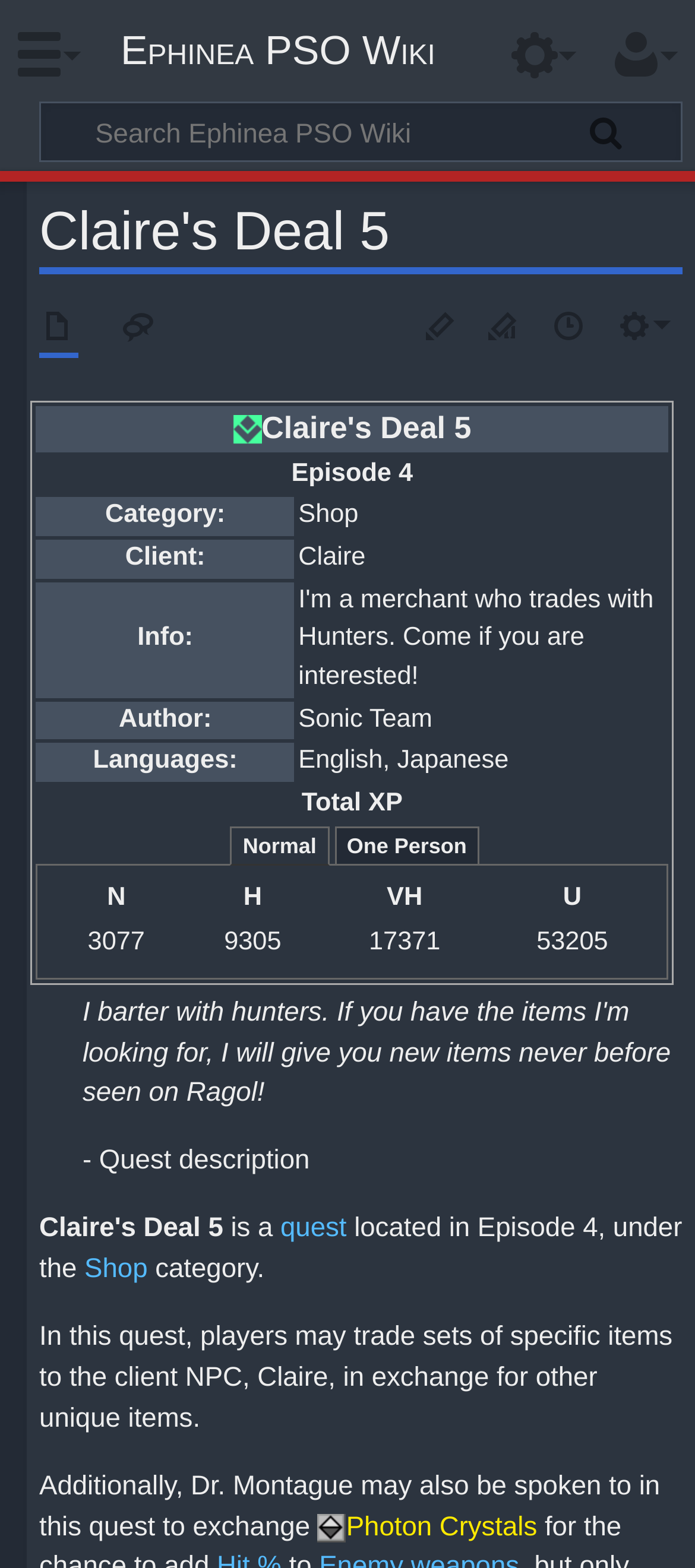Who is the client in this quest?
Kindly give a detailed and elaborate answer to the question.

The client in this quest is Claire, which can be found in the table cell 'Client: Claire'.